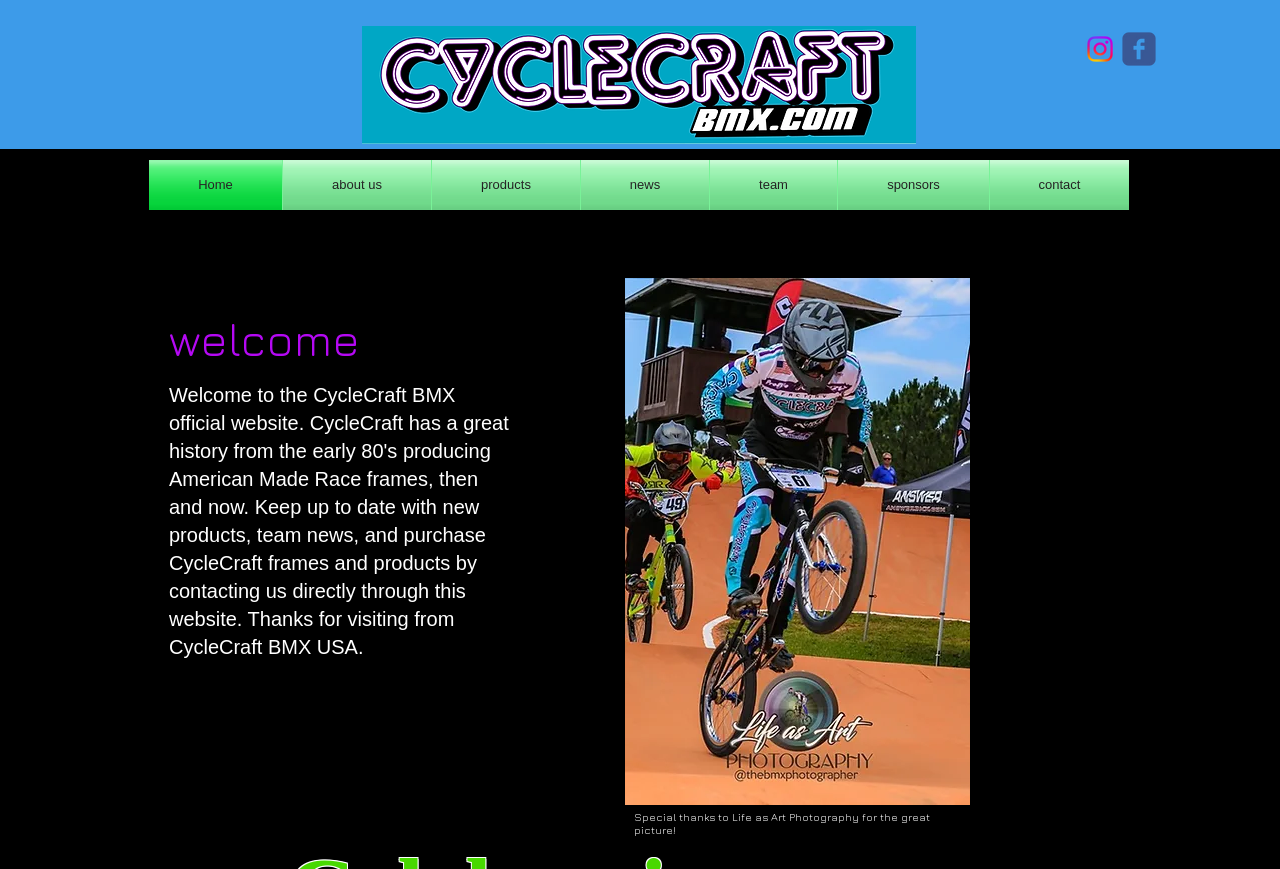Please reply to the following question using a single word or phrase: 
What is the photographer credited for?

Life as Art Photography